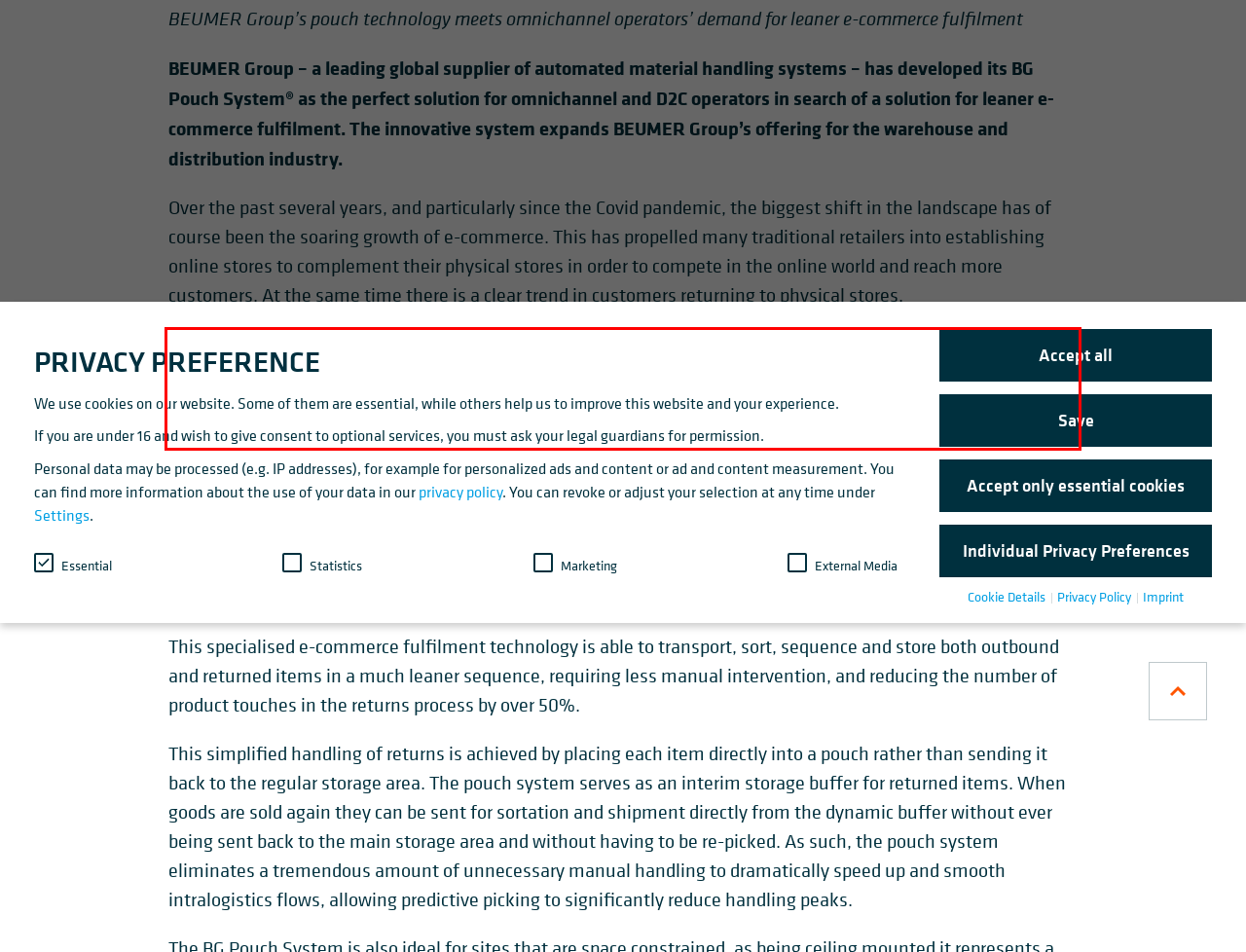Given a screenshot of a webpage with a red bounding box, please identify and retrieve the text inside the red rectangle.

The combination of these two trends means that increasing numbers of retailers are finding that they must be present in both the physical and the digital worlds. The evolving omnichannel business model, combining bricks-and-mortar retail with e-commerce, is making order fulfilment more complex for logistics providers. Care must be taken to avoid these challenges, such as the high cost of handling returns.